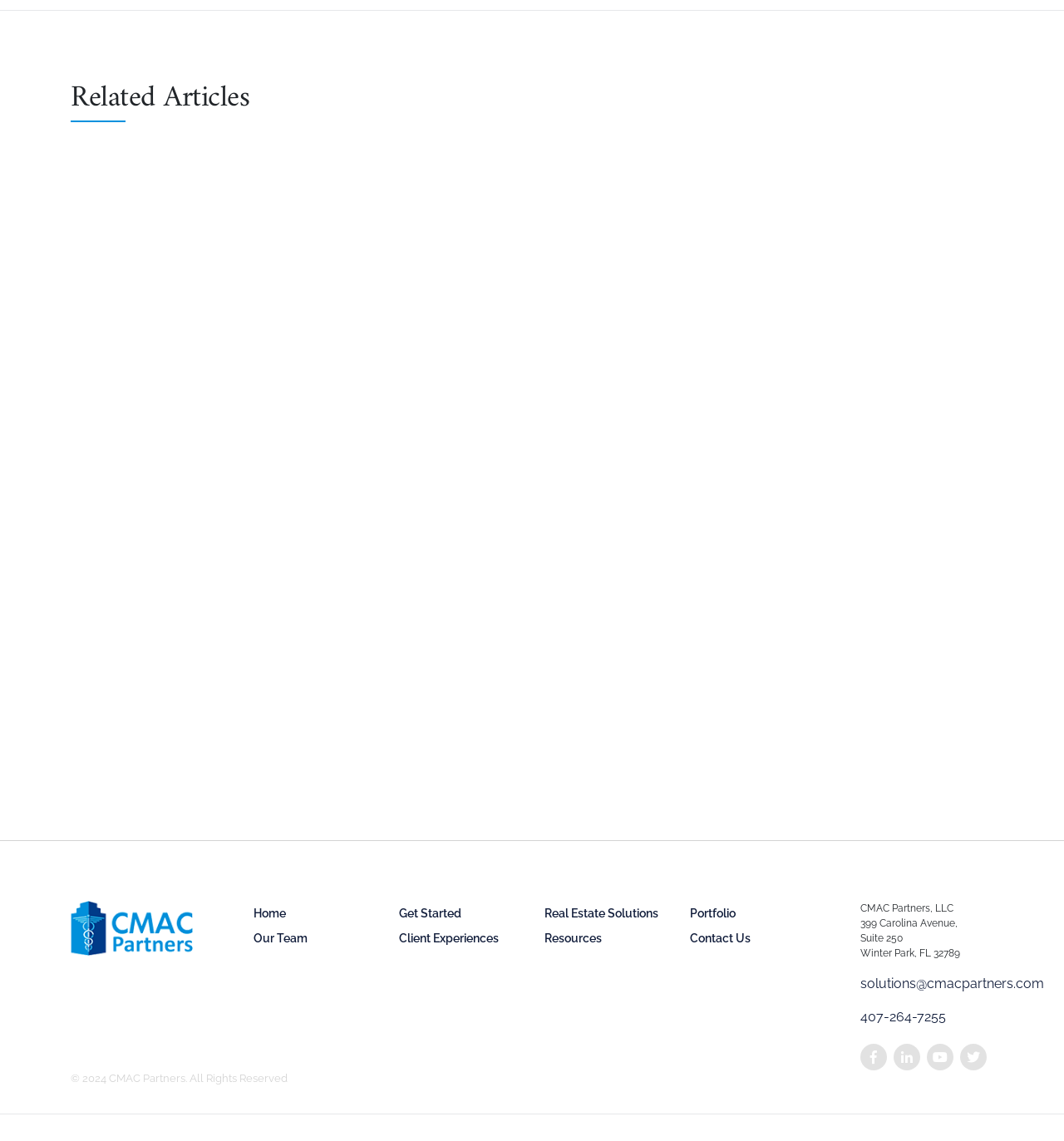Please pinpoint the bounding box coordinates for the region I should click to adhere to this instruction: "Navigate to the 'Home' page".

[0.238, 0.795, 0.269, 0.806]